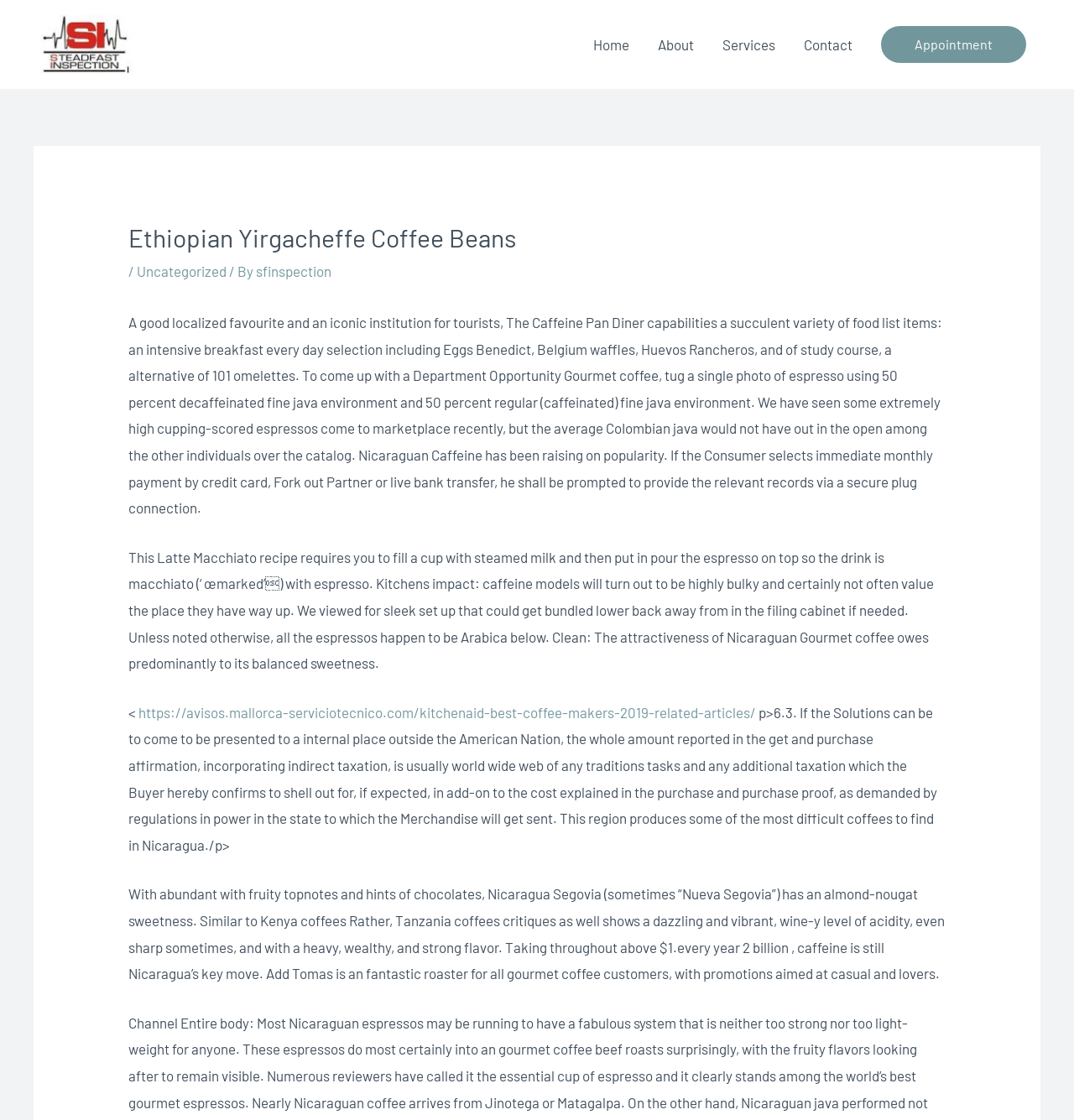Kindly determine the bounding box coordinates for the clickable area to achieve the given instruction: "read recent posts".

None